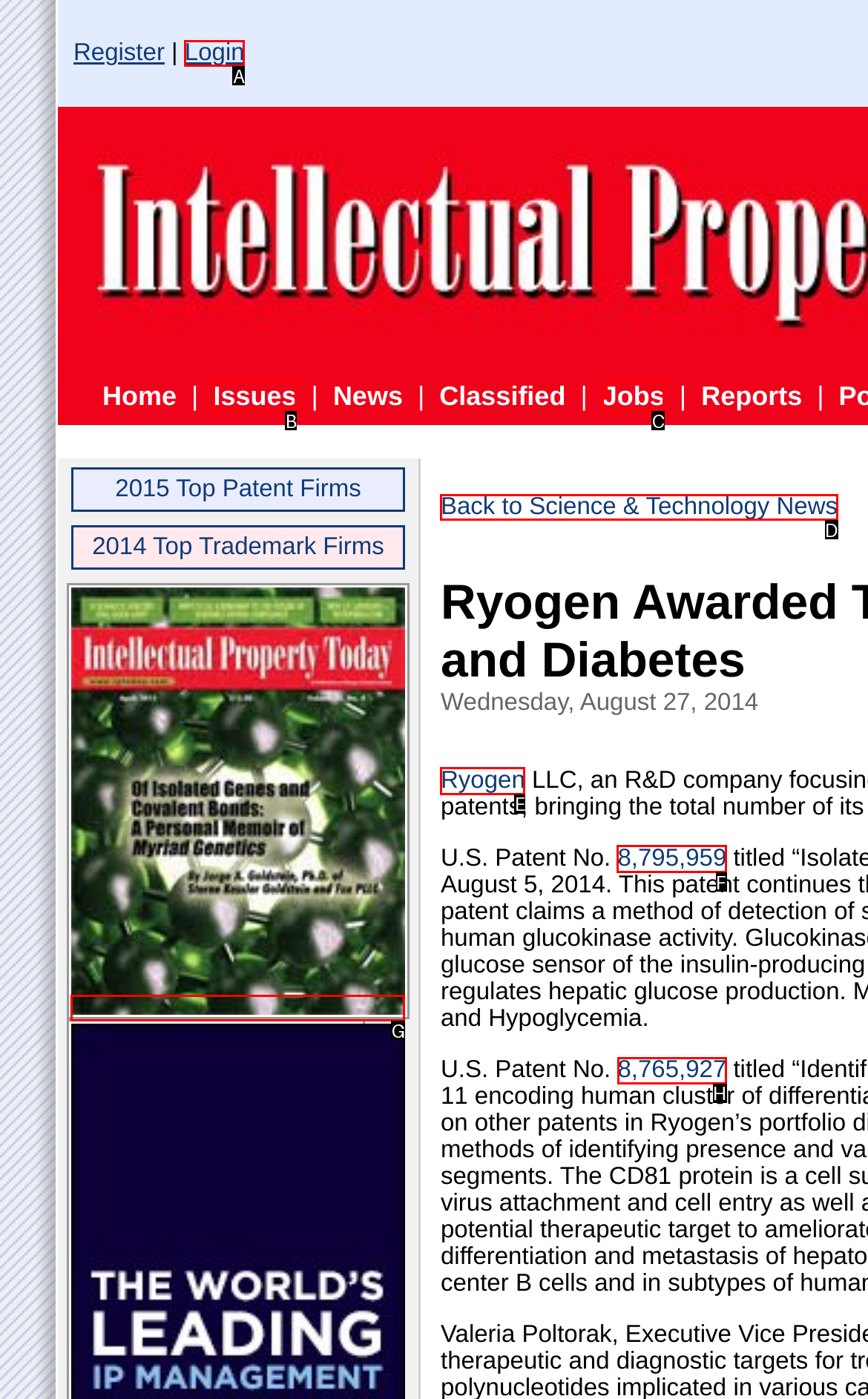Identify the letter of the option that should be selected to accomplish the following task: Check the details of U.S. Patent No. 8,795,959. Provide the letter directly.

F